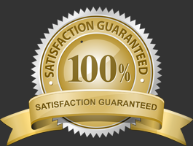What is the purpose of the seal?
Please answer the question with as much detail and depth as you can.

The caption explains that the seal symbolizes the assurance of quality and reliability offered by the services provided, particularly in the context of residential locksmith solutions, and serves as a promise from Anytime Locksmith Woodbridge to their clients, emphasizing their dedication to delivering exceptional service and a guarantee of satisfaction.